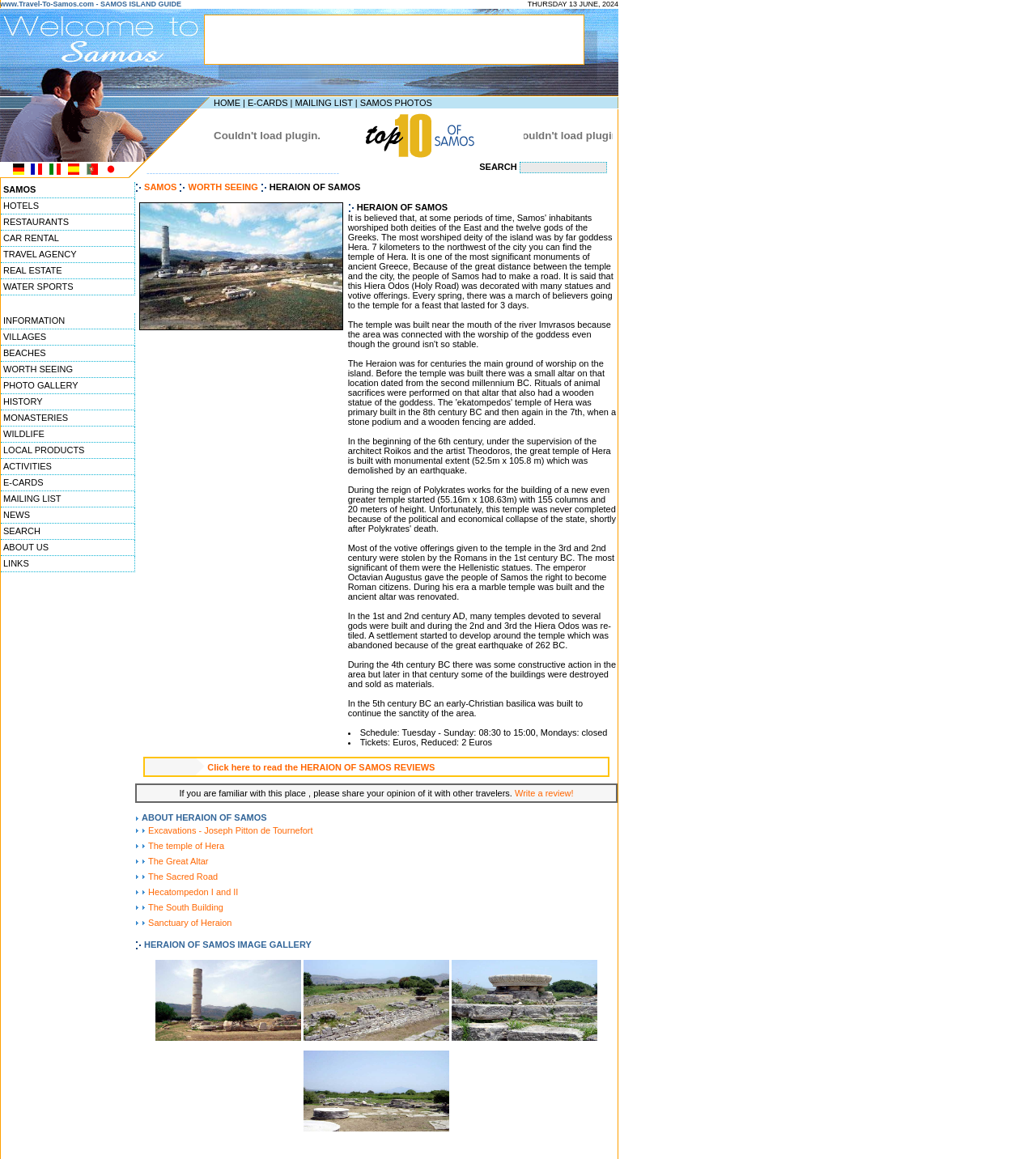Create a detailed summary of the webpage's content and design.

The webpage is about Samos, a Greek island, and appears to be a travel guide or informational website. At the top, there is a header section with a logo and a title "HERAION OF SAMOS - SAMOS GREECE". Below this, there is a navigation bar with links to various sections of the website, including "HOME", "E-CARDS", "MAILING LIST", and "SAMOS PHOTOS".

The main content area is divided into several sections. The first section has a table with three columns, each containing an image. The second section has a table with two columns, the first column containing an image and the second column containing a menu with links to various topics related to Samos, such as "HOTELS", "RESTAURANTS", "CAR RENTAL", and "REAL ESTATE".

The third section has a table with a single column, containing a search box and a list of links to various topics, including "INFORMATION", "VILLAGES", "BEACHES", and "WORTH SEEING". The fourth section has a table with three columns, each containing an image.

Throughout the webpage, there are several images, including a logo, navigation icons, and decorative images. The overall layout is organized and easy to navigate, with clear headings and concise text. The content appears to be focused on providing information about Samos and its attractions, with a focus on travel and tourism.